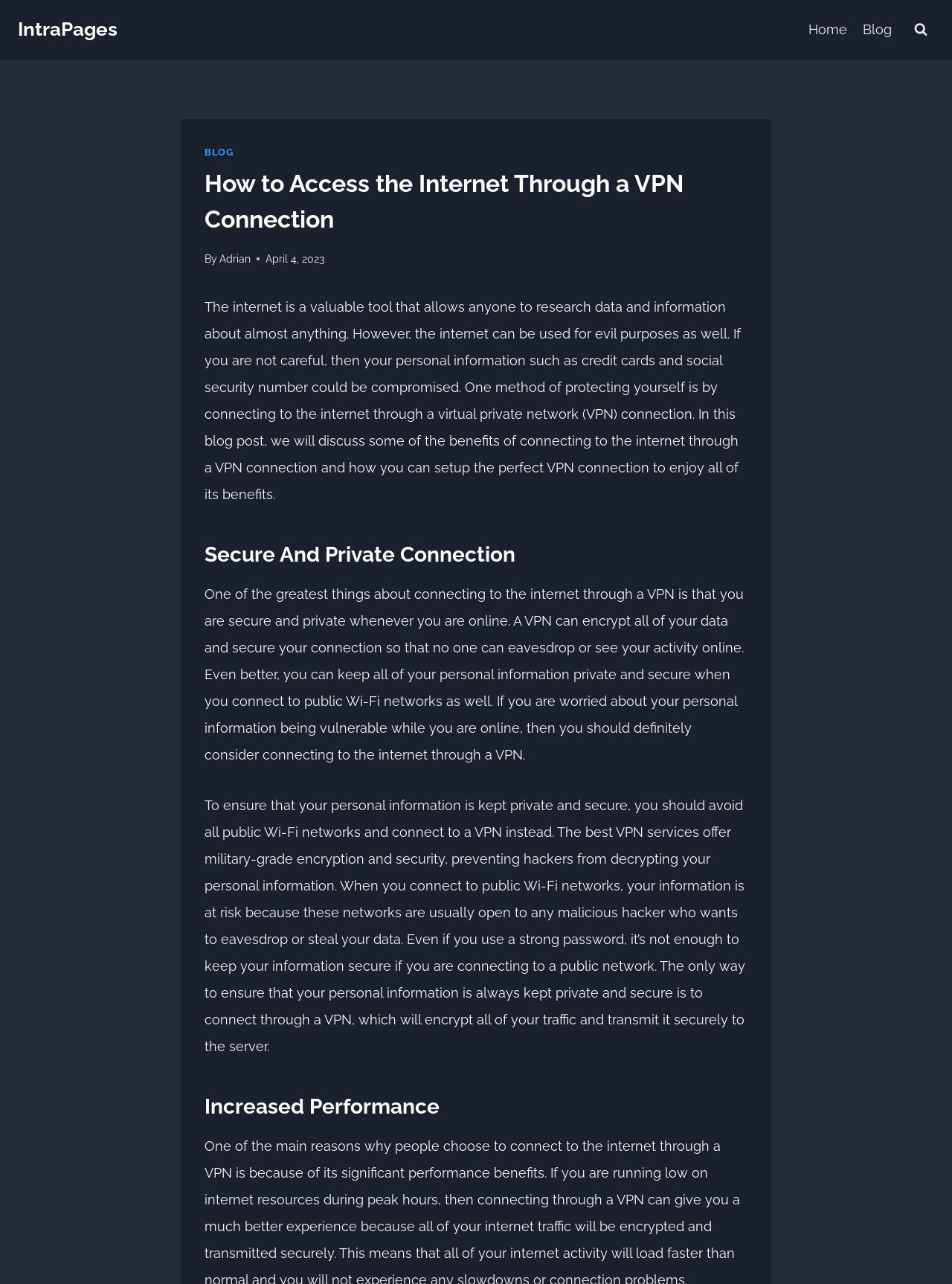What is one benefit of connecting to the internet through a VPN?
From the details in the image, answer the question comprehensively.

The webpage mentions that one of the benefits of connecting to the internet through a VPN is increased performance, although the exact details of how this is achieved are not specified.